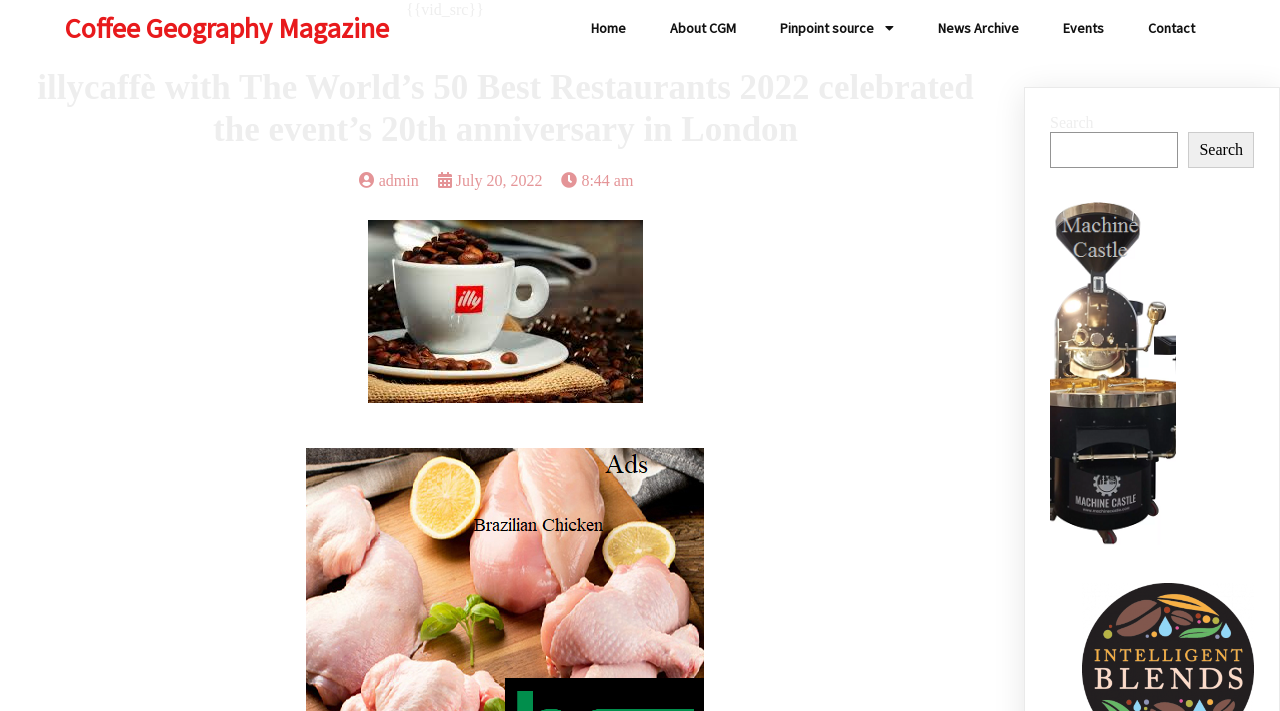Provide a brief response using a word or short phrase to this question:
What is the name of the magazine?

Coffee Geography Magazine